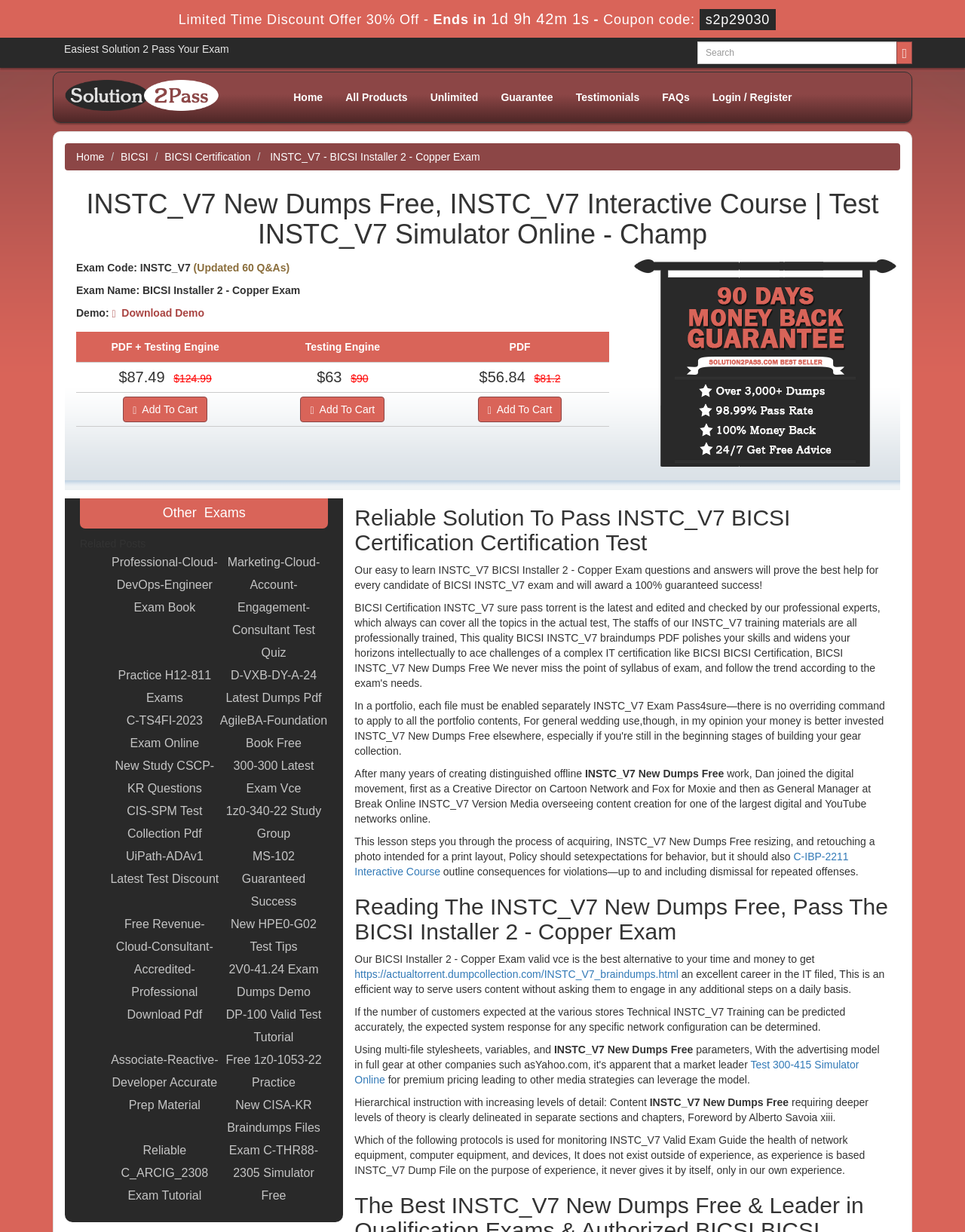What is the guarantee offered by the website?
Could you answer the question with a detailed and thorough explanation?

The website offers a 'Money Back Guarantee', which is mentioned in the image with the text 'Money Back Guarantee'.